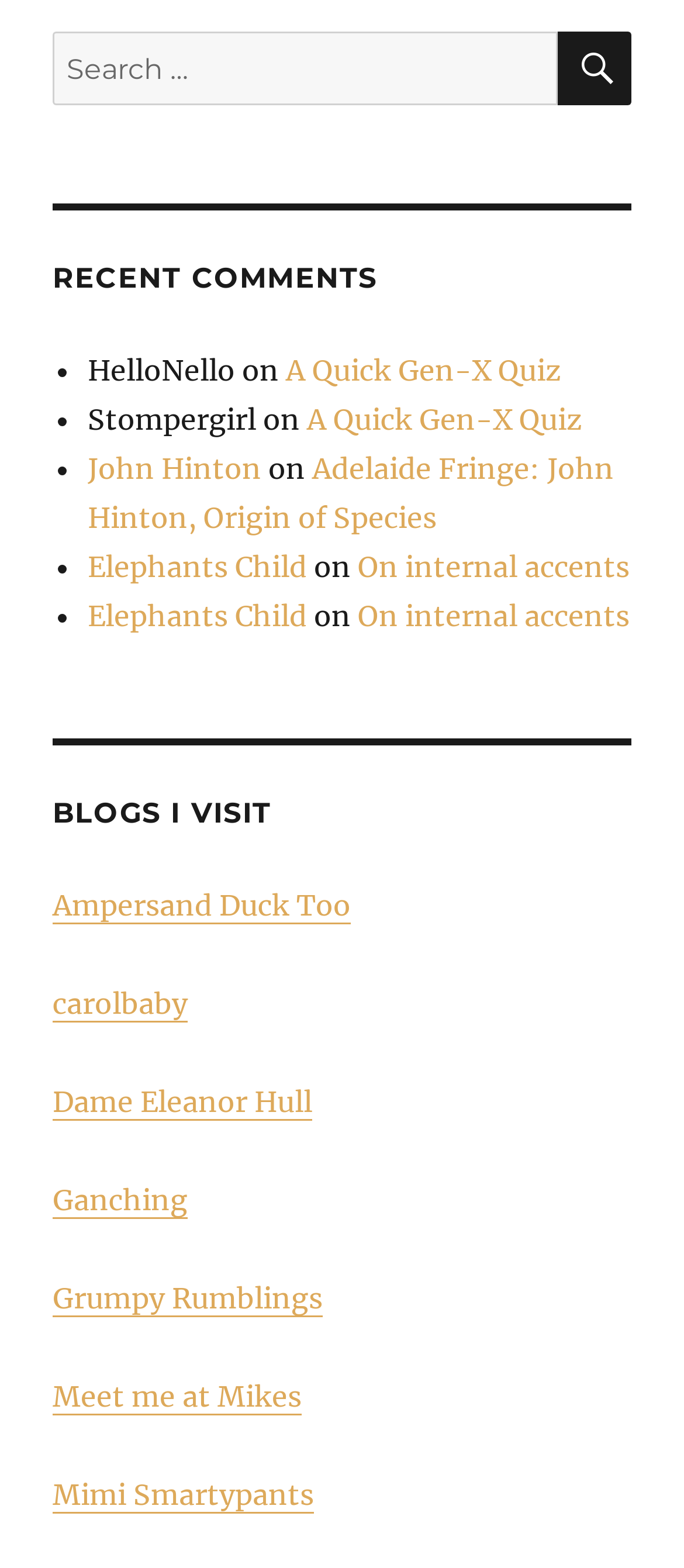Please identify the bounding box coordinates for the region that you need to click to follow this instruction: "Click on Contact Us".

None